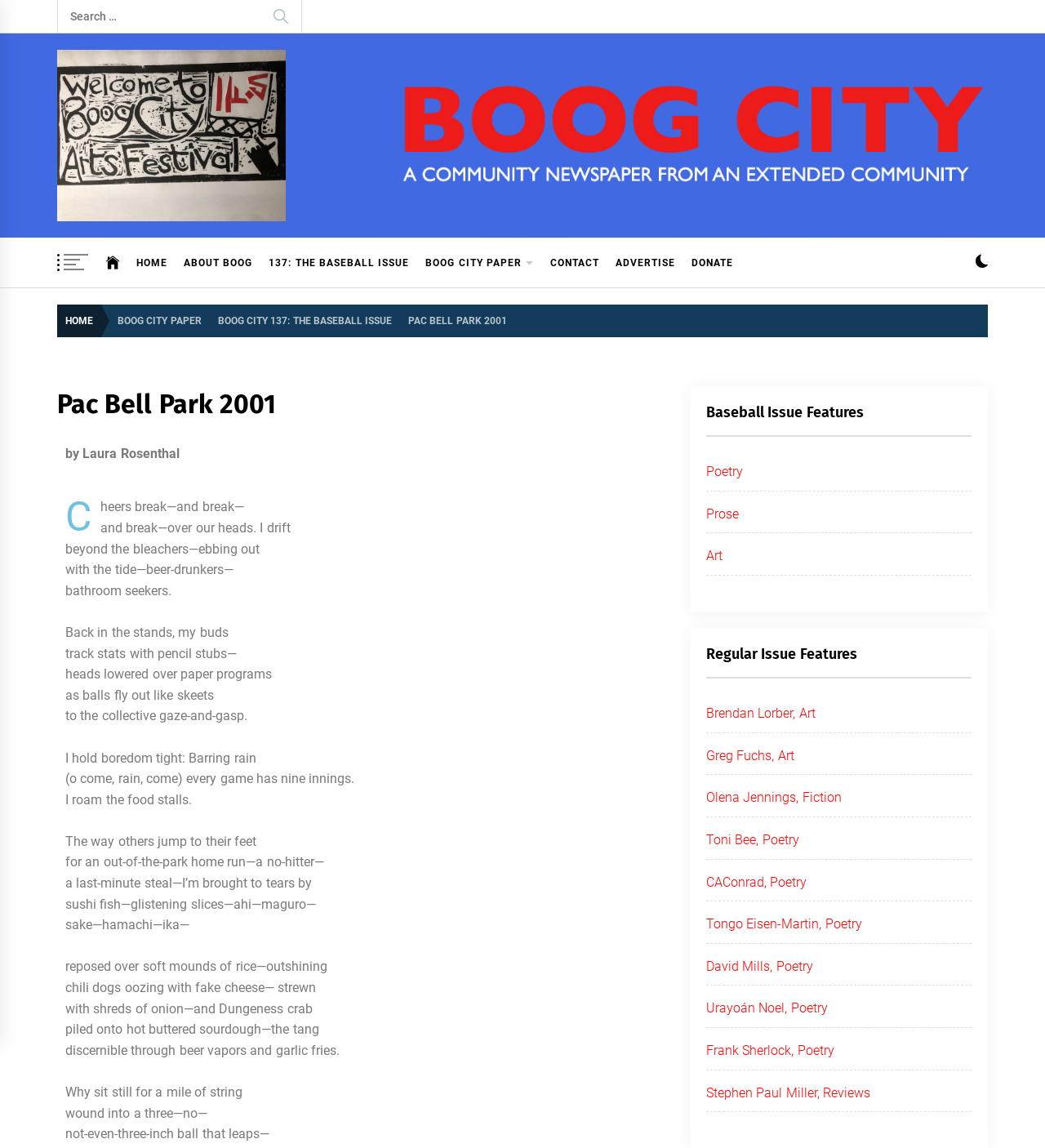What type of content is featured in the Baseball Issue?
Please give a detailed and thorough answer to the question, covering all relevant points.

I found a heading element with the text 'Baseball Issue Features' which is followed by link elements with the texts 'Poetry', 'Prose', and 'Art'. Therefore, I conclude that the Baseball Issue features these types of content.